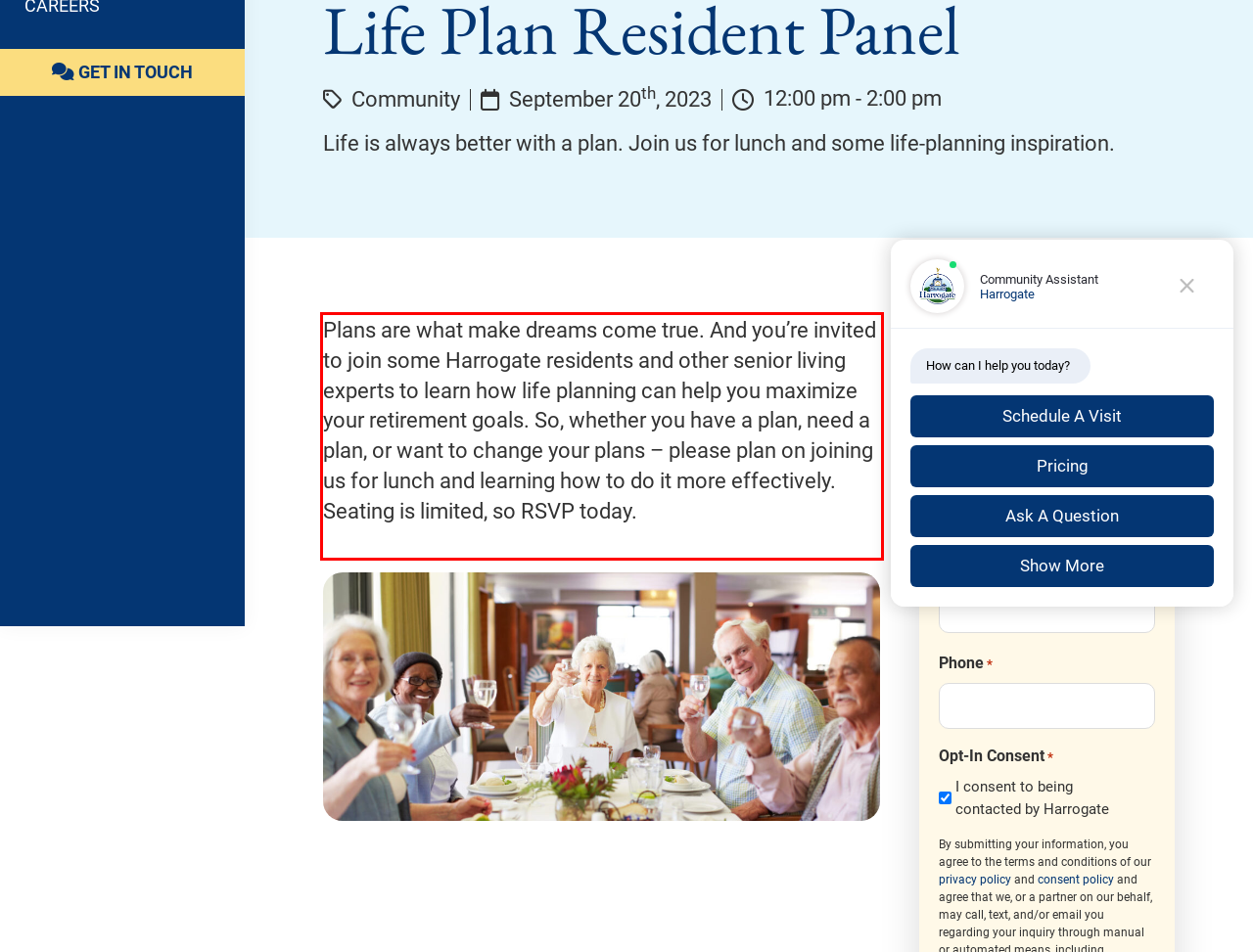Look at the webpage screenshot and recognize the text inside the red bounding box.

Plans are what make dreams come true. And you’re invited to join some Harrogate residents and other senior living experts to learn how life planning can help you maximize your retirement goals. So, whether you have a plan, need a plan, or want to change your plans – please plan on joining us for lunch and learning how to do it more effectively. Seating is limited, so RSVP today.